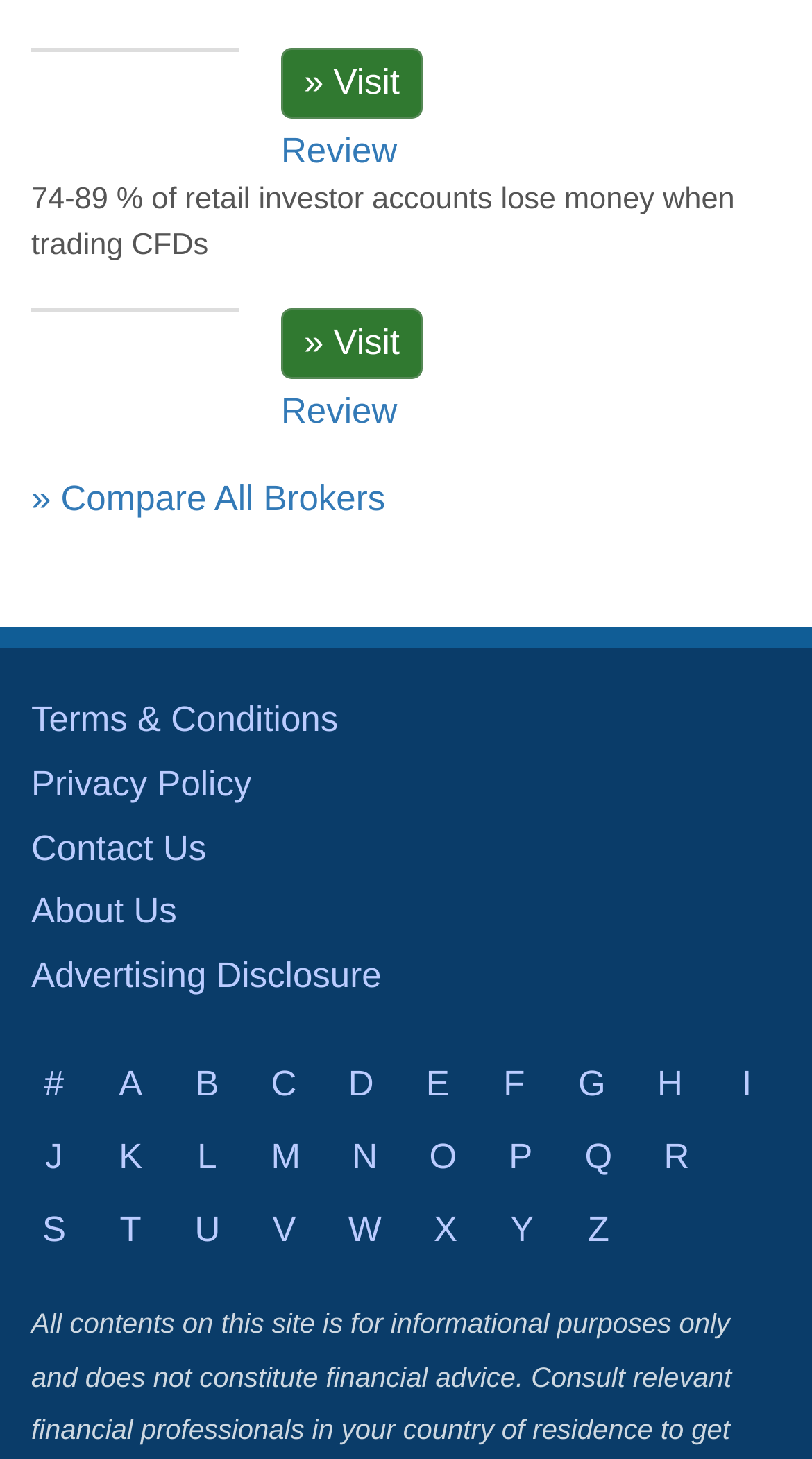Based on the element description N, identify the bounding box coordinates for the UI element. The coordinates should be in the format (top-left x, top-left y, bottom-right x, bottom-right y) and within the 0 to 1 range.

[0.413, 0.769, 0.486, 0.819]